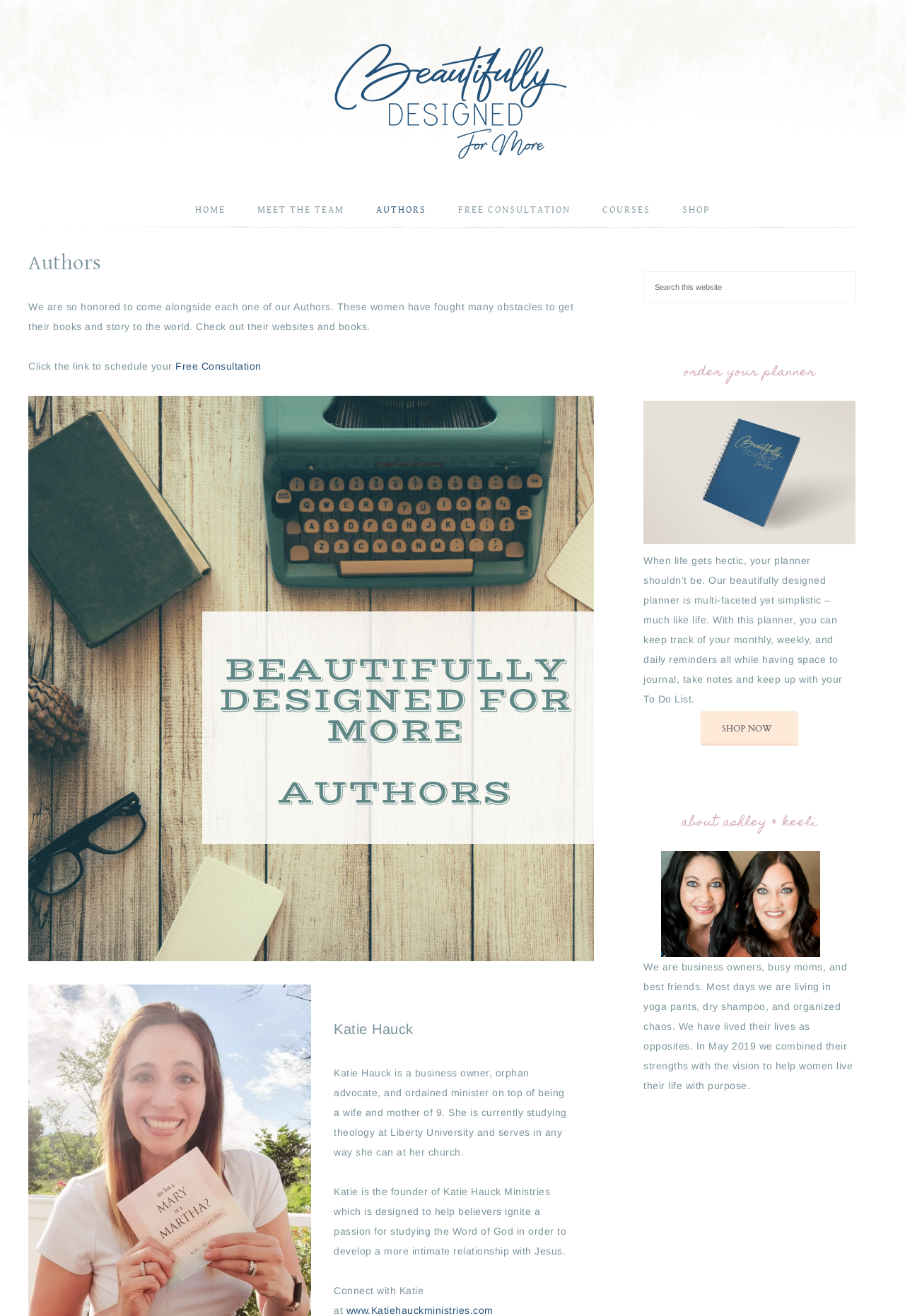Identify the bounding box coordinates for the UI element mentioned here: "Meet the Team". Provide the coordinates as four float values between 0 and 1, i.e., [left, top, right, bottom].

[0.269, 0.145, 0.396, 0.174]